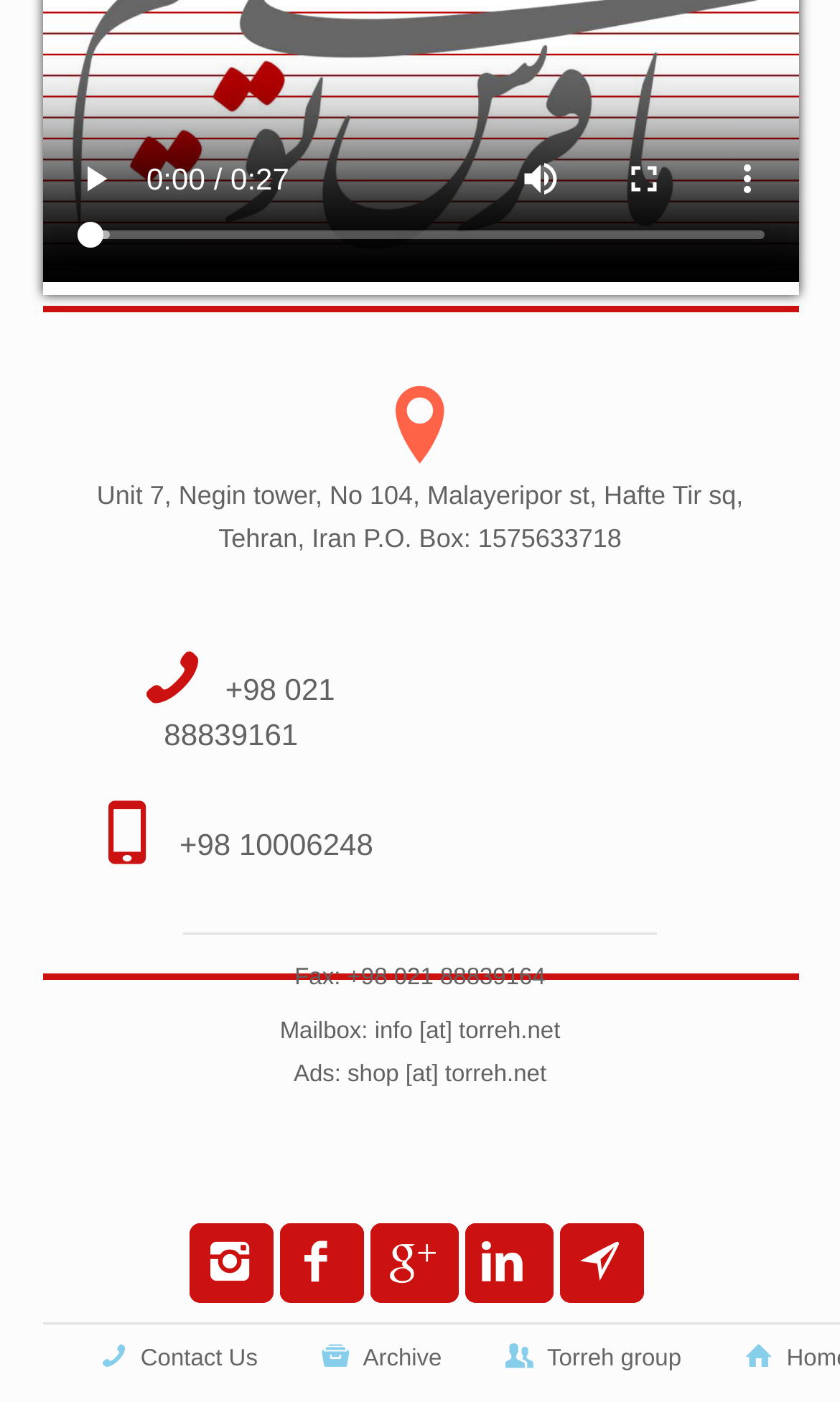Provide a one-word or brief phrase answer to the question:
What is the email address for general inquiries?

info@torreh.net